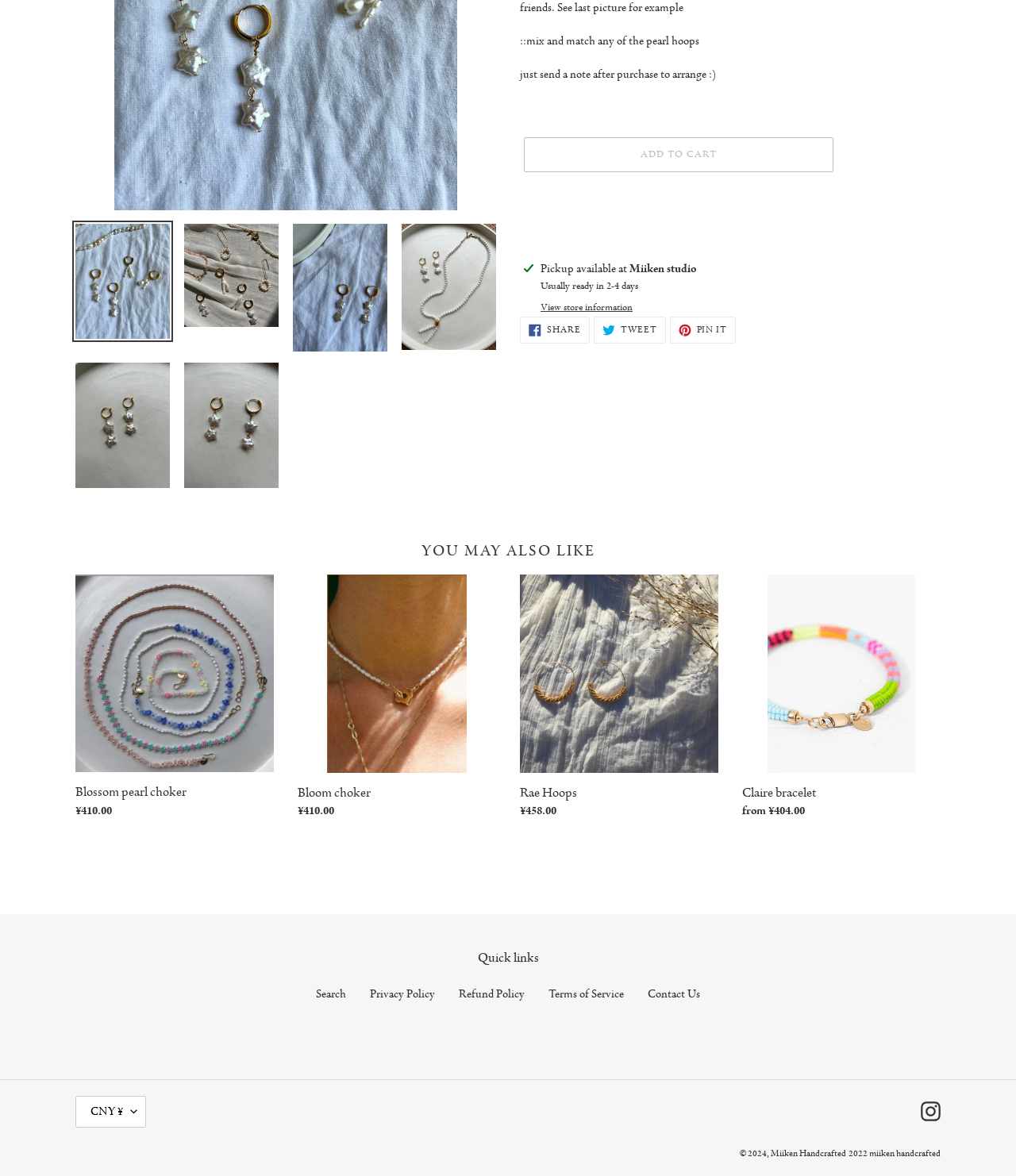Identify the bounding box for the UI element specified in this description: "Claire bracelet". The coordinates must be four float numbers between 0 and 1, formatted as [left, top, right, bottom].

[0.73, 0.488, 0.926, 0.703]